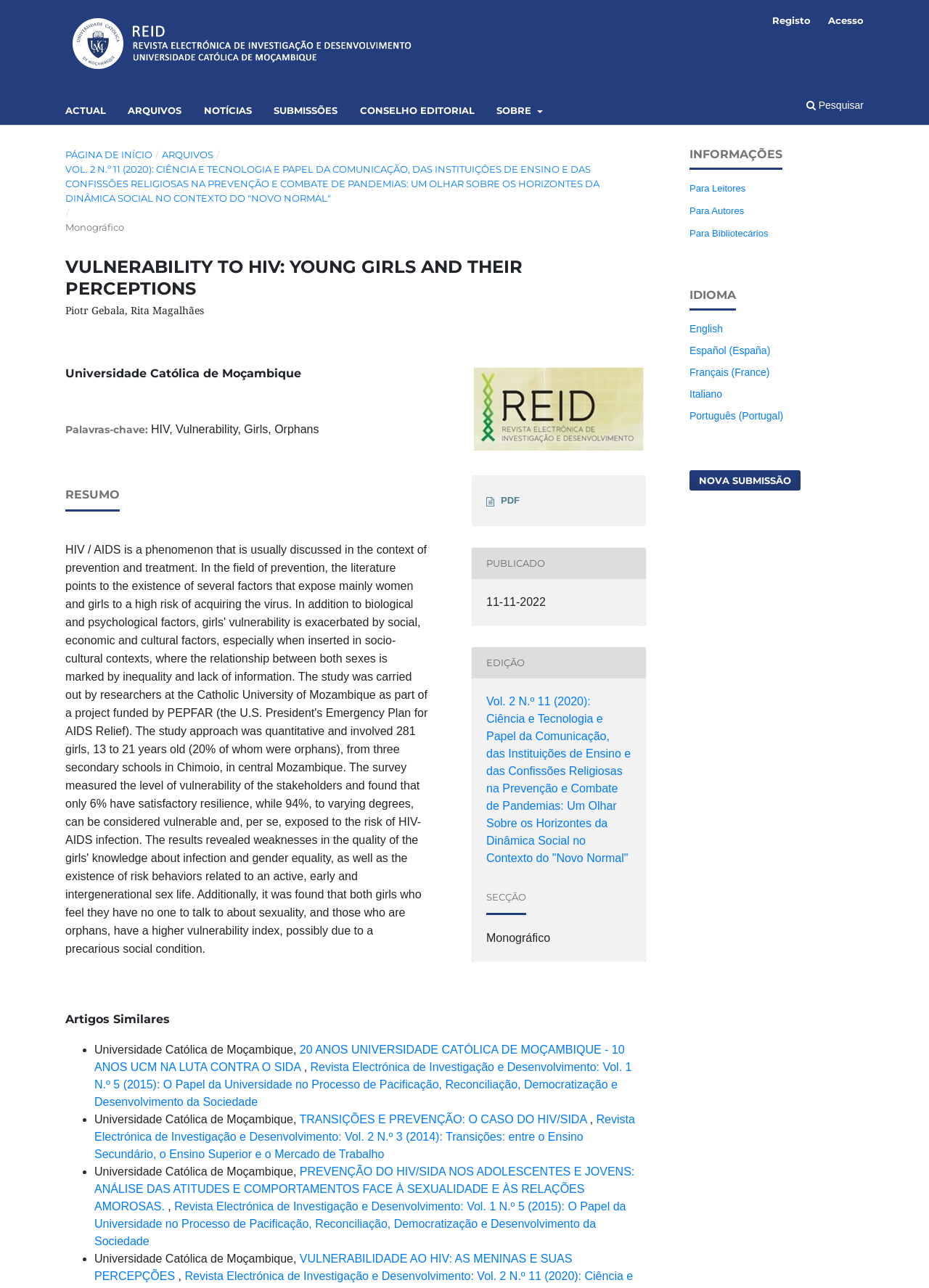Please determine the main heading text of this webpage.

VULNERABILITY TO HIV: YOUNG GIRLS AND THEIR PERCEPTIONS